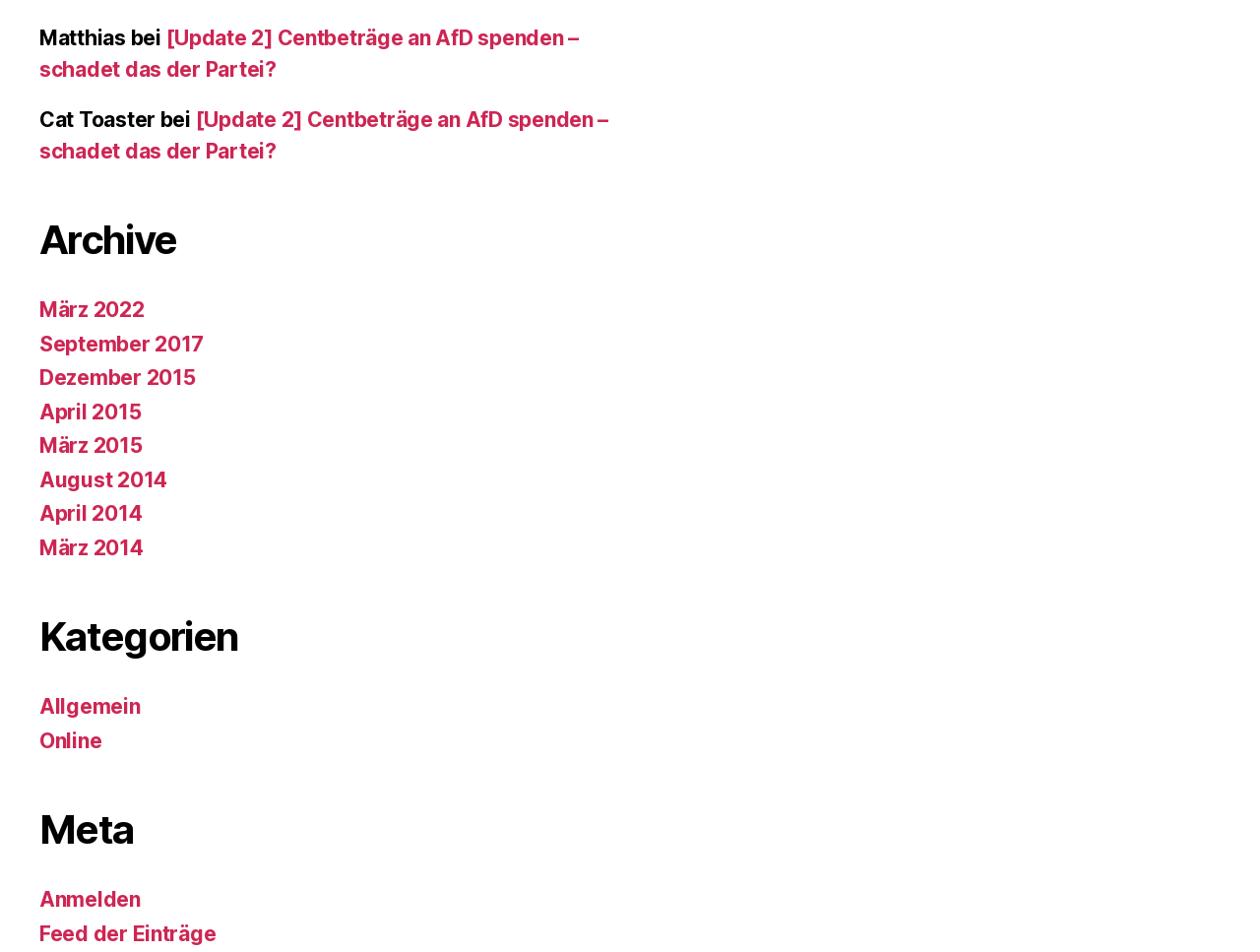Please analyze the image and give a detailed answer to the question:
What is the author of the first article?

The first article is located at the top of the webpage, and the author's name 'Matthias' is displayed above the article title.